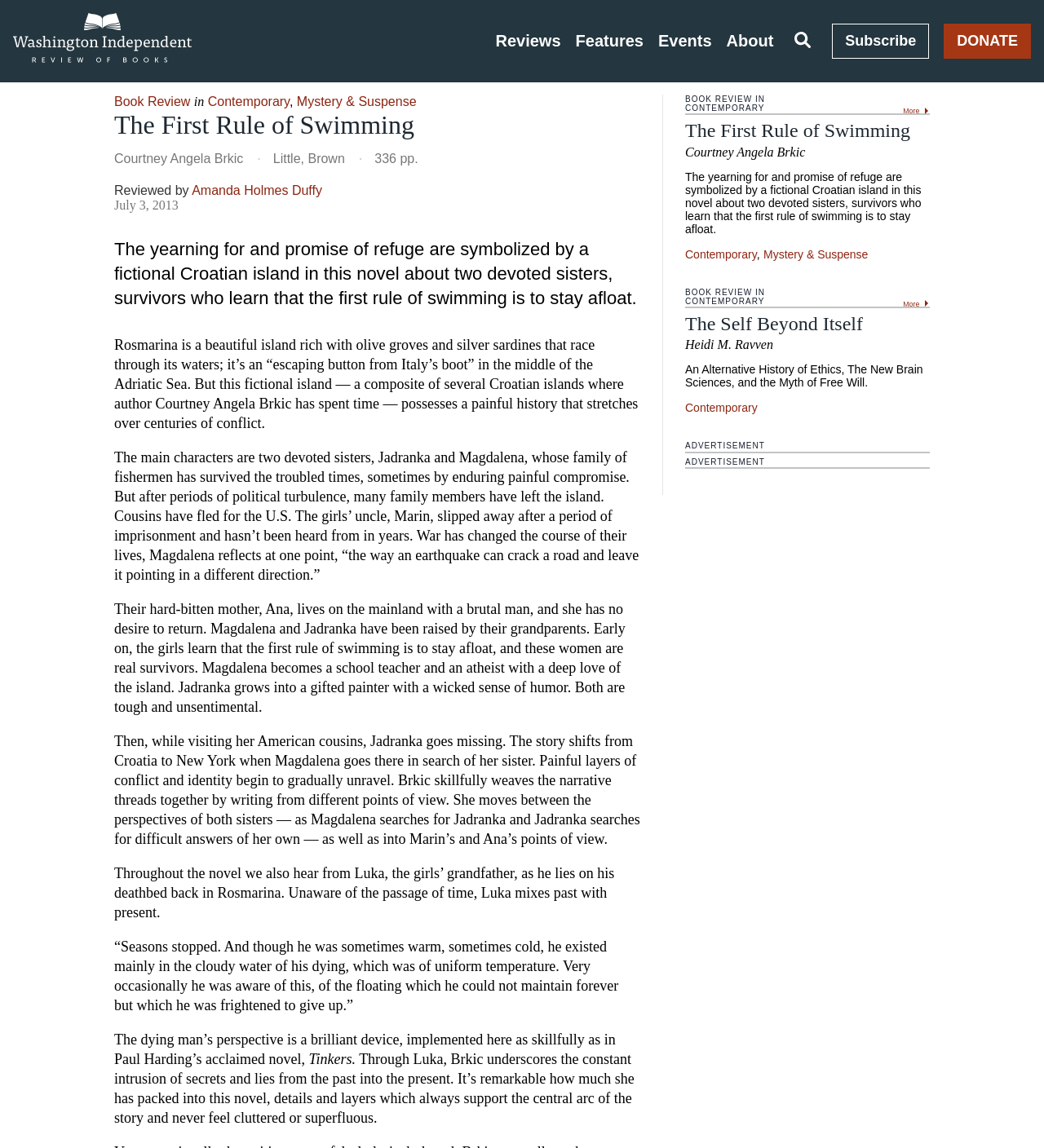Kindly provide the bounding box coordinates of the section you need to click on to fulfill the given instruction: "Call the toll-free number".

None